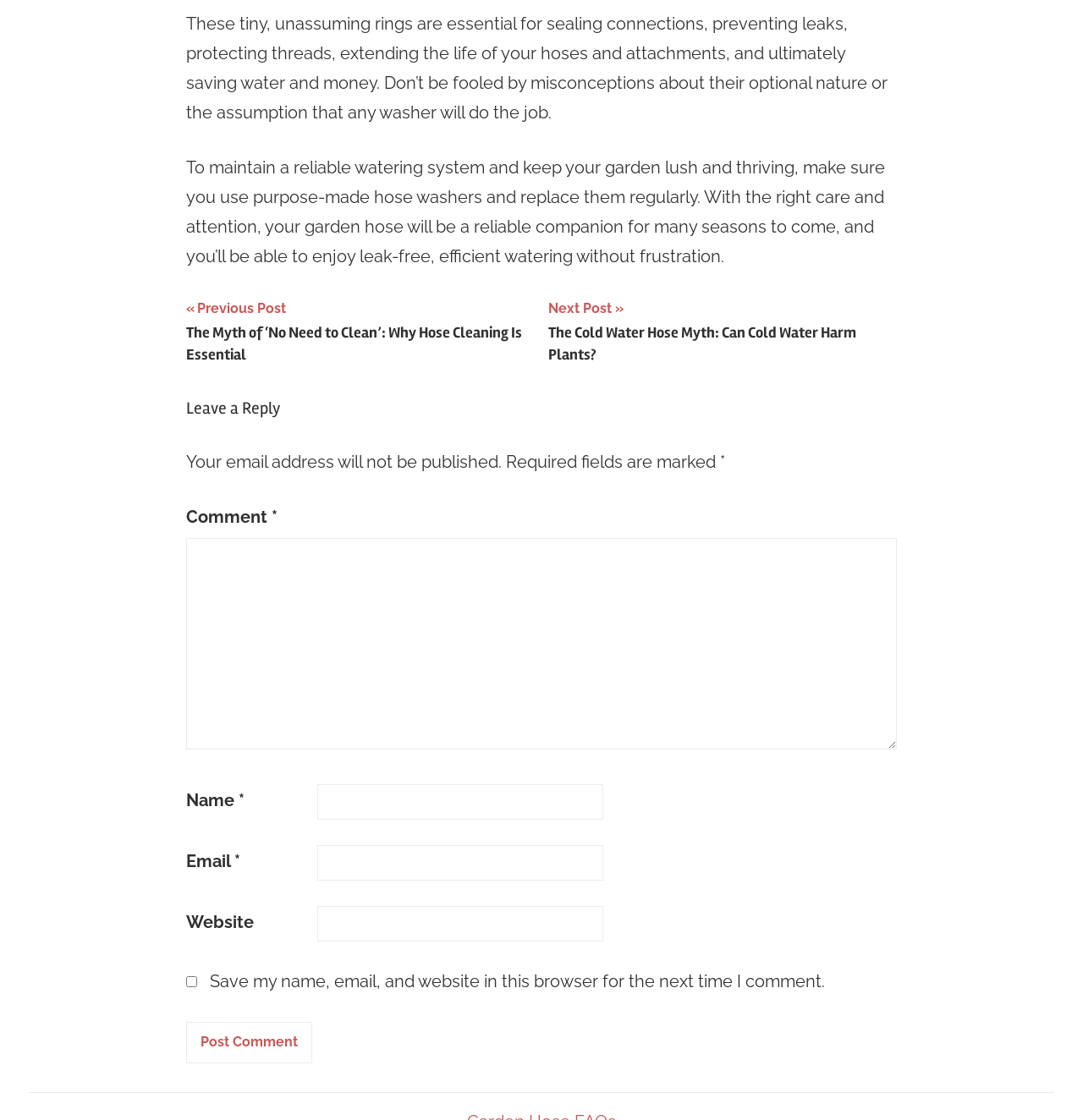What is the function of the 'Post Comment' button?
Provide a concise answer using a single word or phrase based on the image.

Submit comment